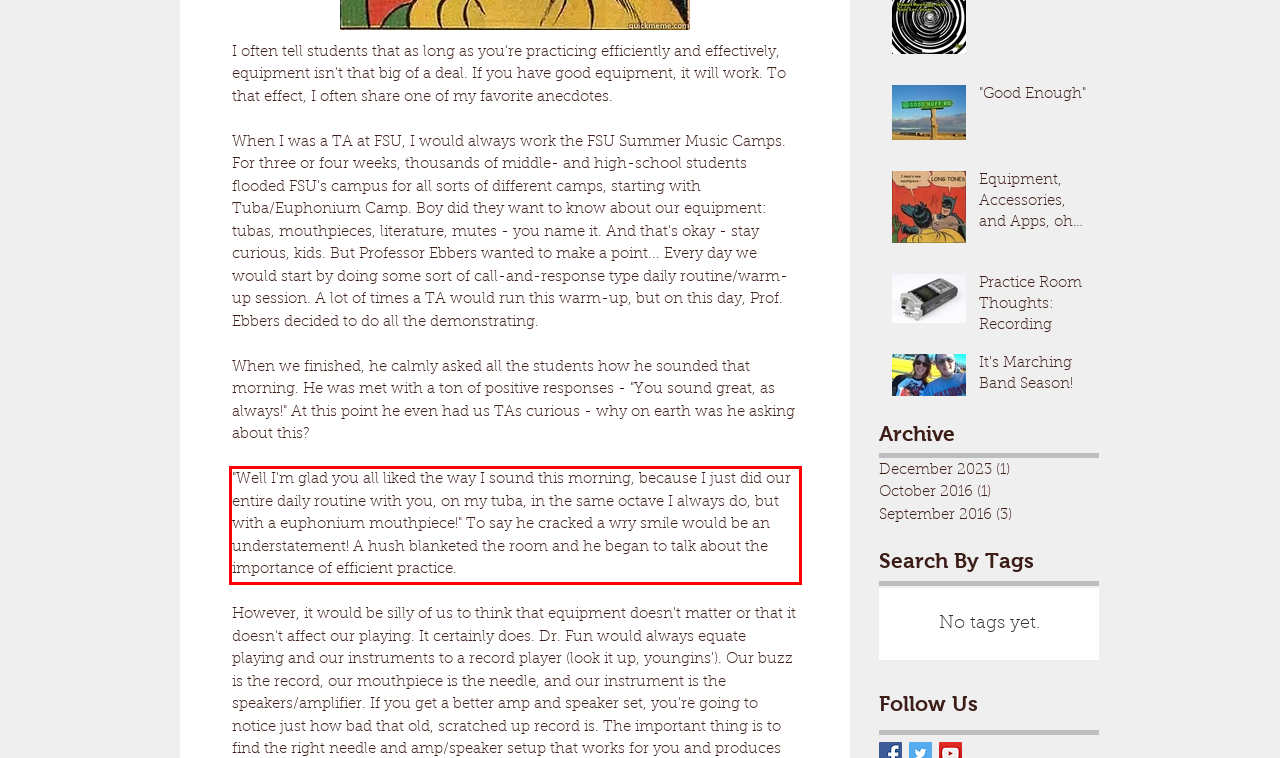Please identify the text within the red rectangular bounding box in the provided webpage screenshot.

"Well I'm glad you all liked the way I sound this morning, because I just did our entire daily routine with you, on my tuba, in the same octave I always do, but with a euphonium mouthpiece!" To say he cracked a wry smile would be an understatement! A hush blanketed the room and he began to talk about the importance of efficient practice.